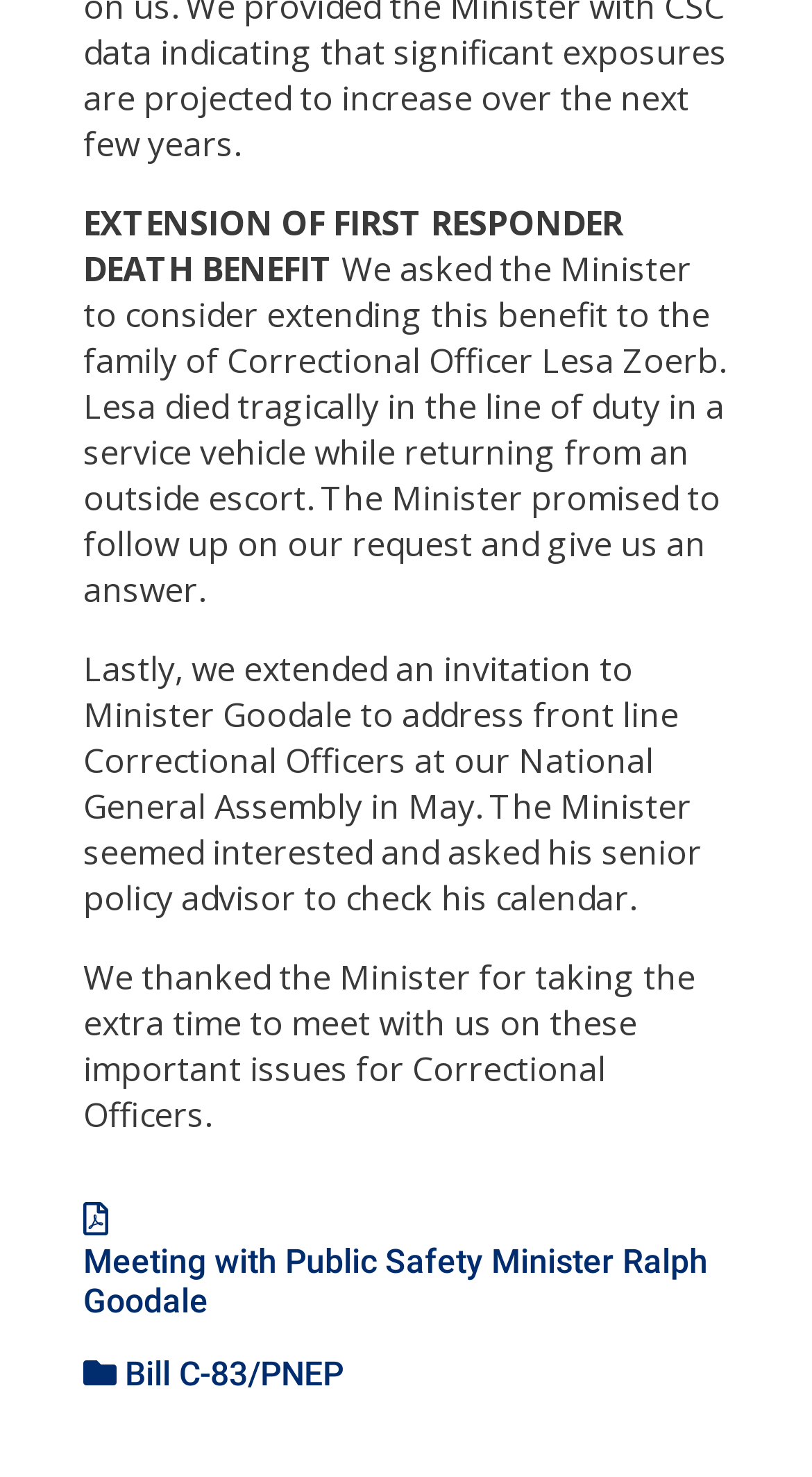What is the abbreviation mentioned after 'Bill C-83'?
Look at the image and answer the question using a single word or phrase.

PNEP